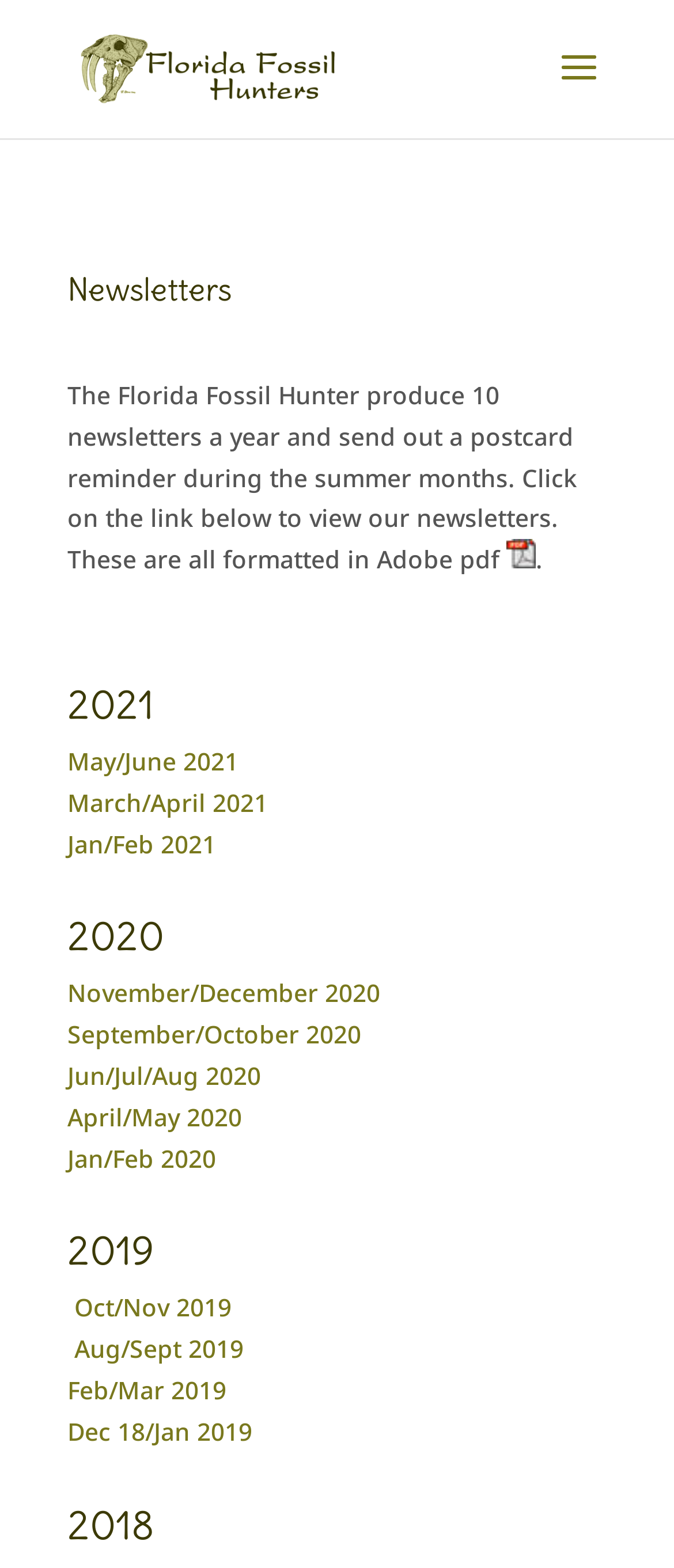Consider the image and give a detailed and elaborate answer to the question: 
What is the format of the newsletters on the webpage?

The webpage mentions that 'These are all formatted in Adobe pdf' in the static text element, indicating that the newsletters available on the webpage are in Adobe pdf format.